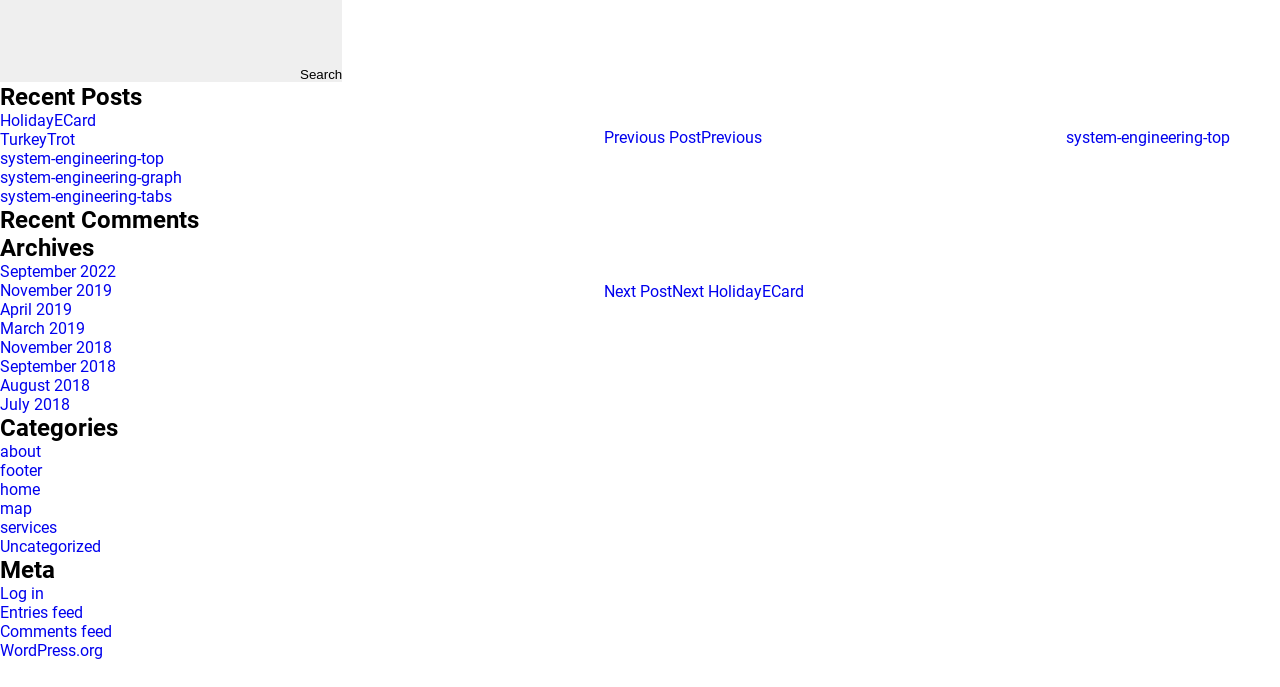Please find the bounding box for the UI element described by: "Next PostNext HolidayECard".

[0.472, 0.41, 0.862, 0.438]